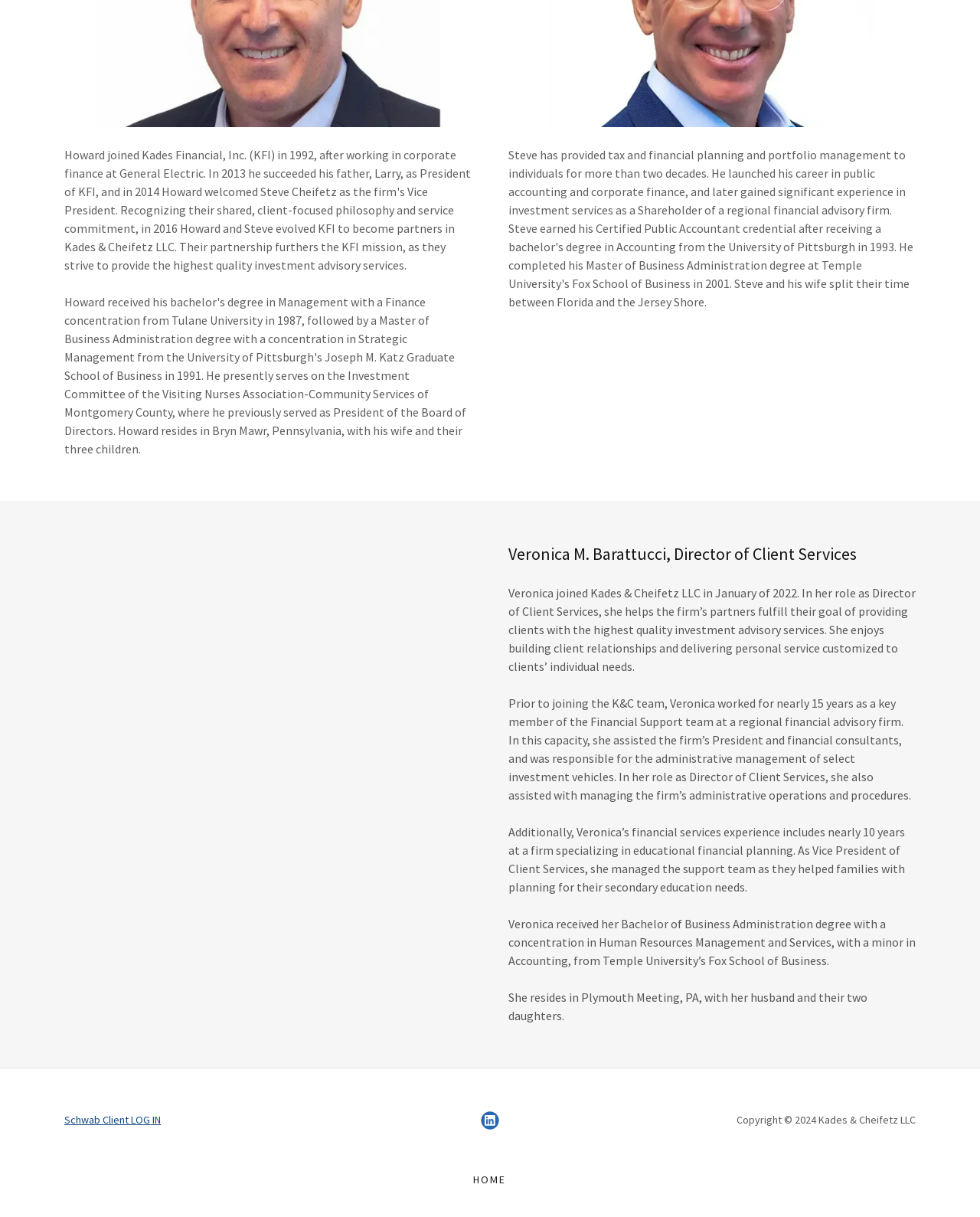Identify and provide the bounding box for the element described by: "aria-label="LinkedIn Social Link"".

[0.484, 0.908, 0.516, 0.933]